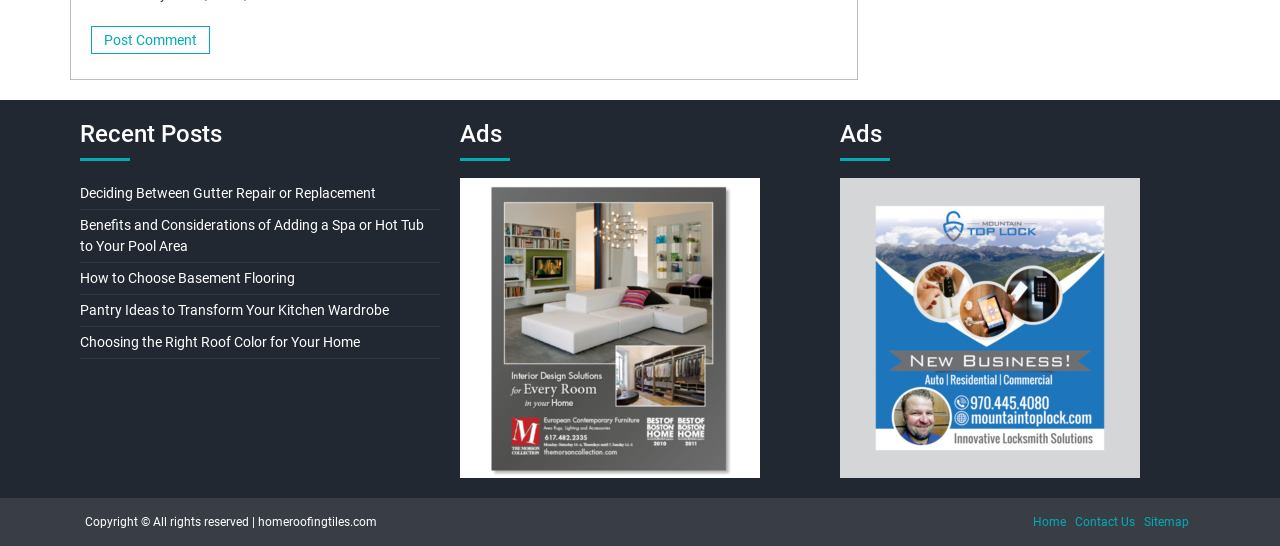Identify the bounding box coordinates of the clickable region to carry out the given instruction: "Go to the home page".

[0.807, 0.944, 0.833, 0.97]